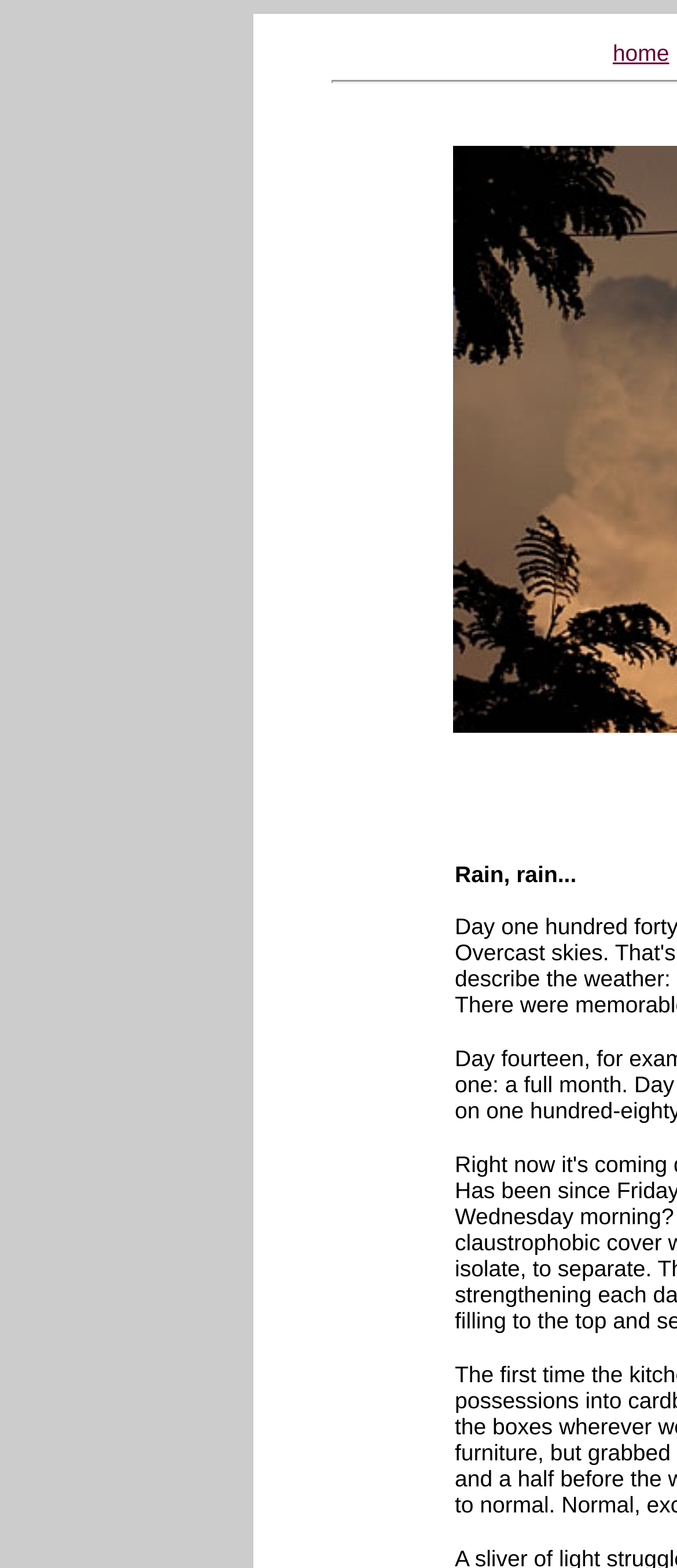Using the provided element description: "home", determine the bounding box coordinates of the corresponding UI element in the screenshot.

[0.905, 0.025, 0.988, 0.042]